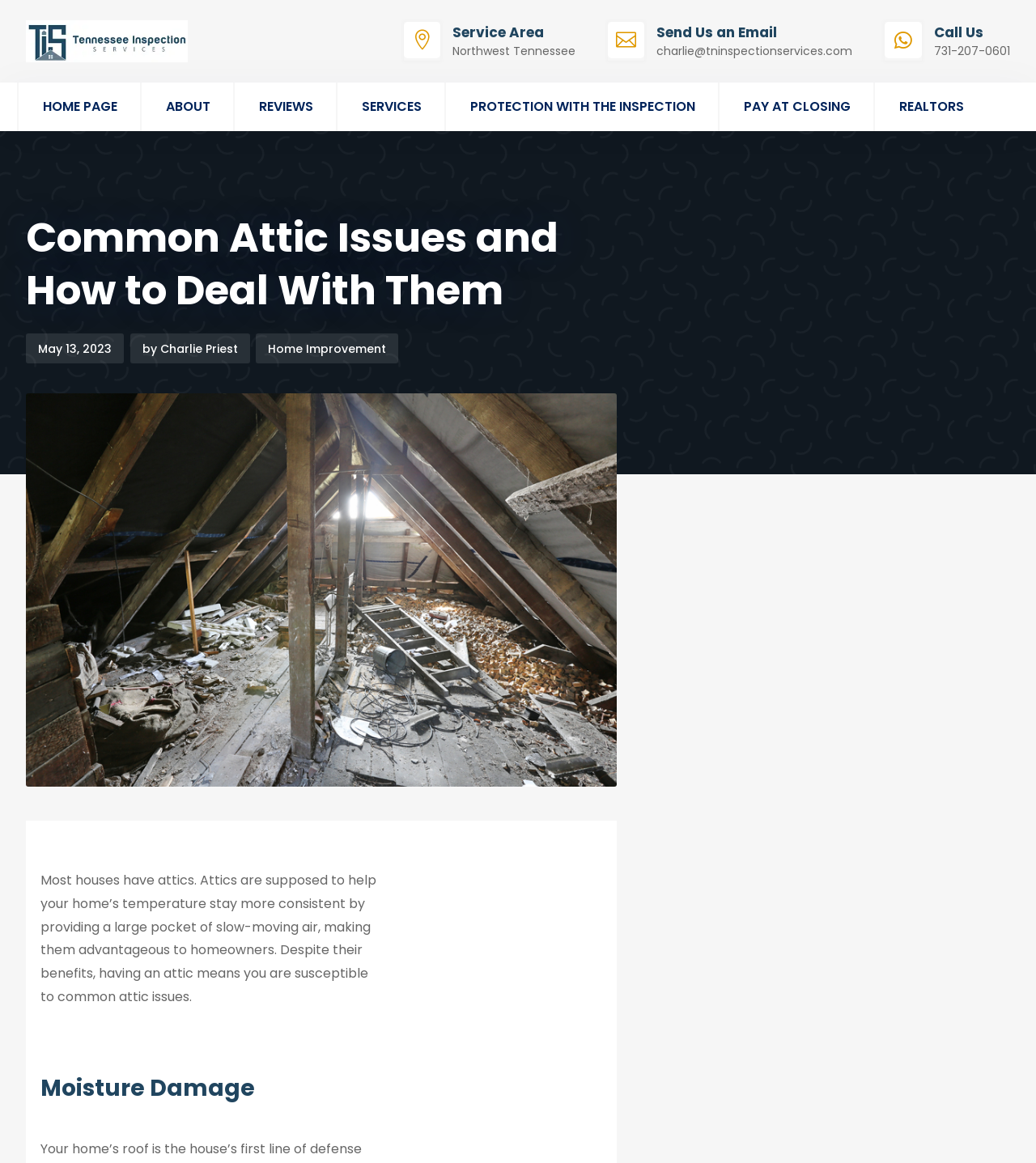What is the phone number to call?
Give a one-word or short phrase answer based on the image.

731-207-0601